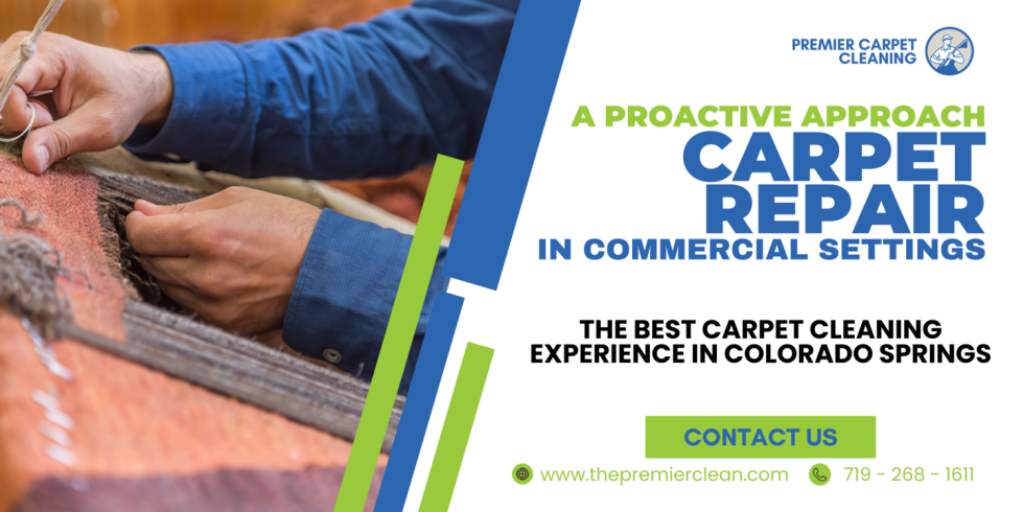What is the name of the company promoting their services?
Using the image, answer in one word or phrase.

Premier Carpet Cleaning